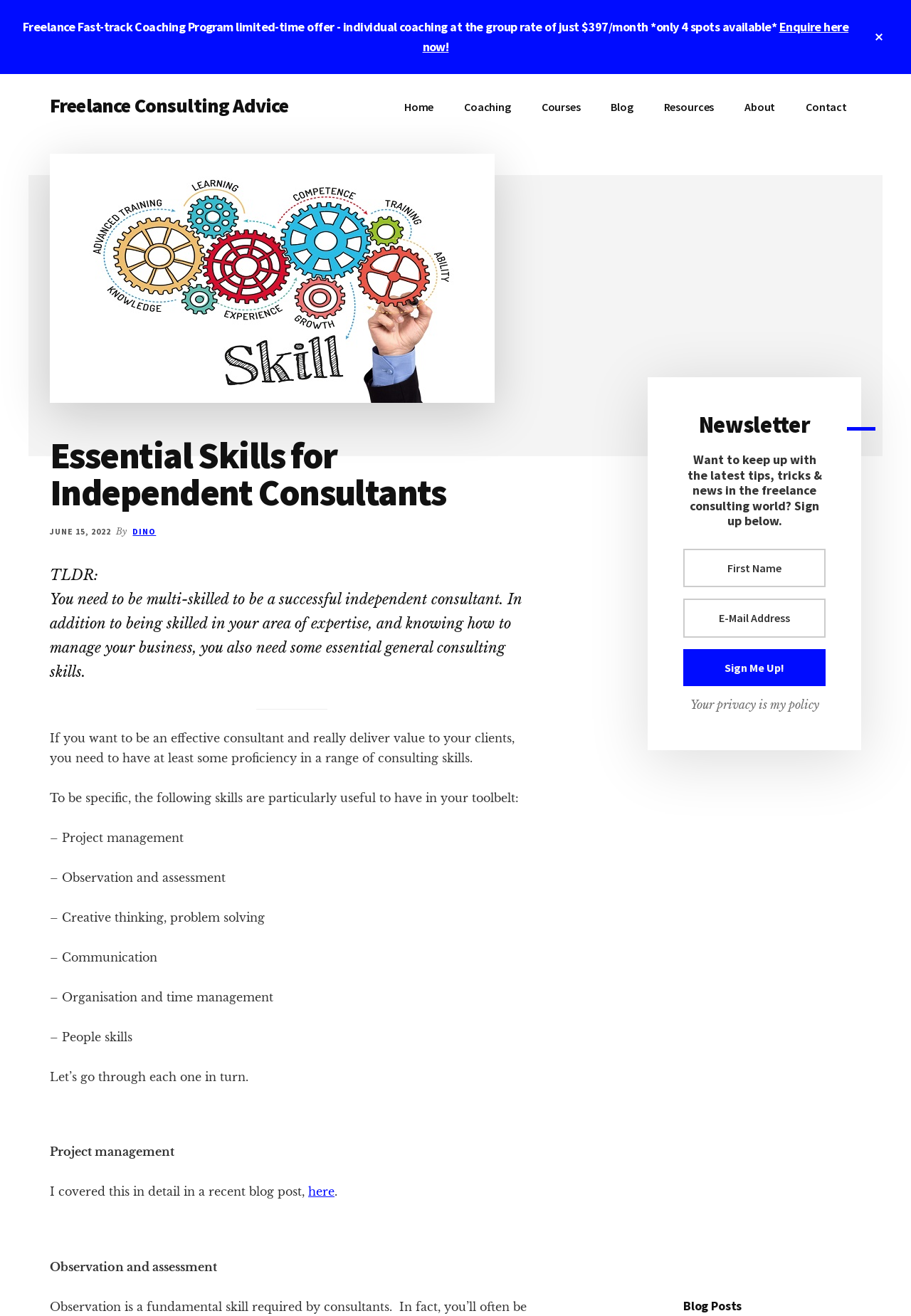Locate the bounding box coordinates of the area to click to fulfill this instruction: "Click on the 'Coaching' link". The bounding box should be presented as four float numbers between 0 and 1, in the order [left, top, right, bottom].

[0.494, 0.067, 0.576, 0.095]